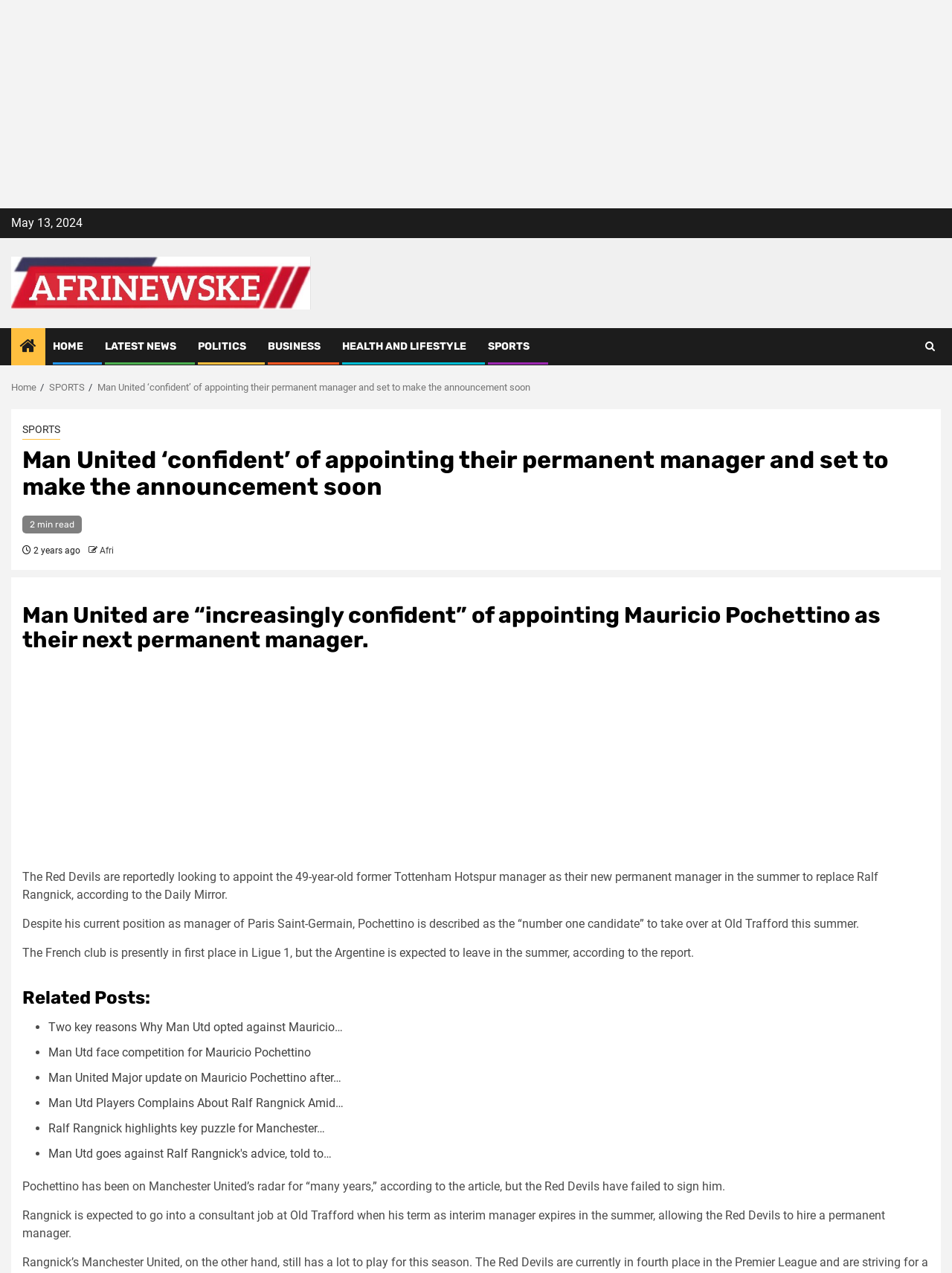Kindly determine the bounding box coordinates of the area that needs to be clicked to fulfill this instruction: "Click the 'AfrinewsKE Logo' link".

[0.012, 0.216, 0.327, 0.227]